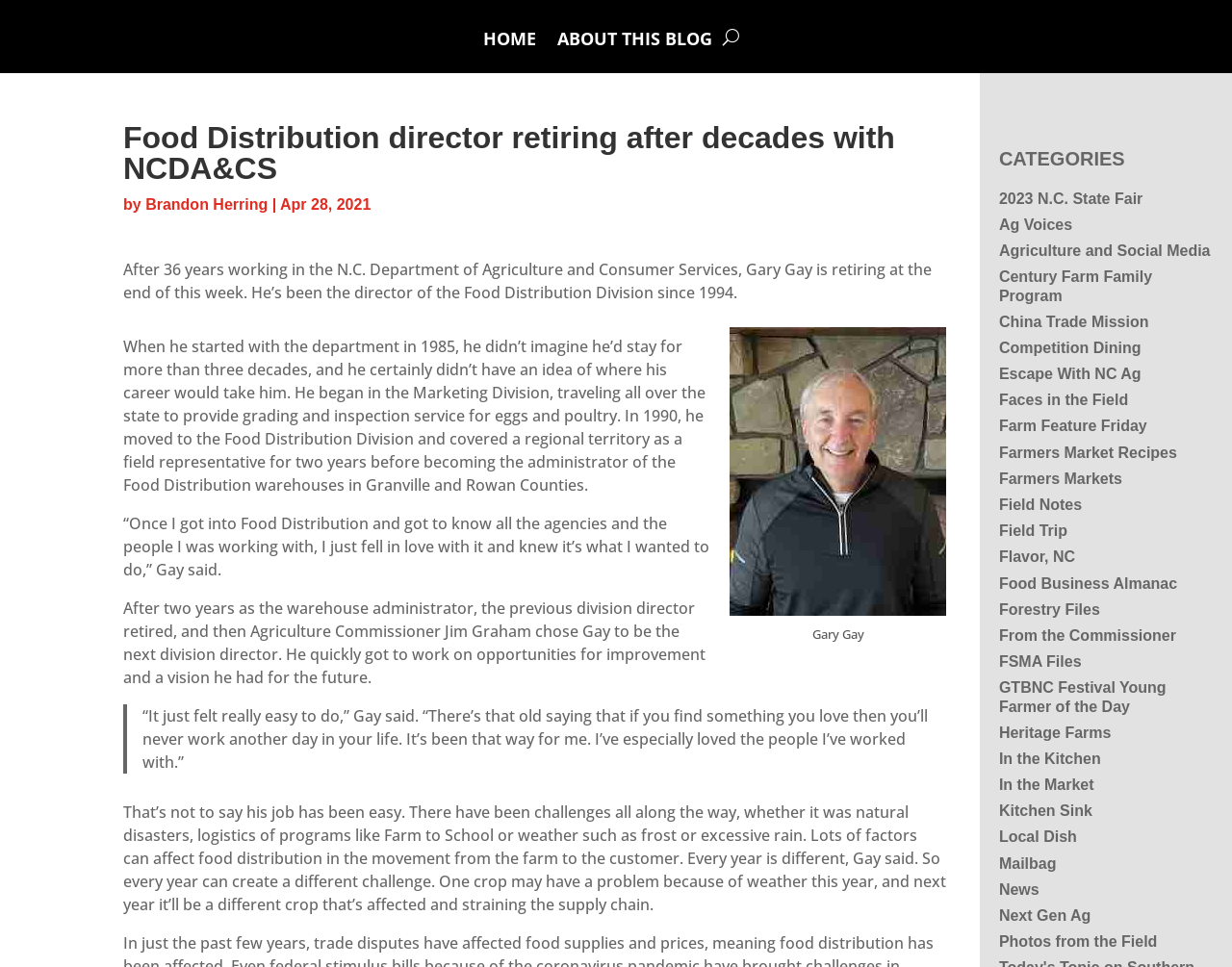What is the name of the blog?
Please interpret the details in the image and answer the question thoroughly.

From the webpage content, I found the link 'In the Field' which is likely the name of the blog.